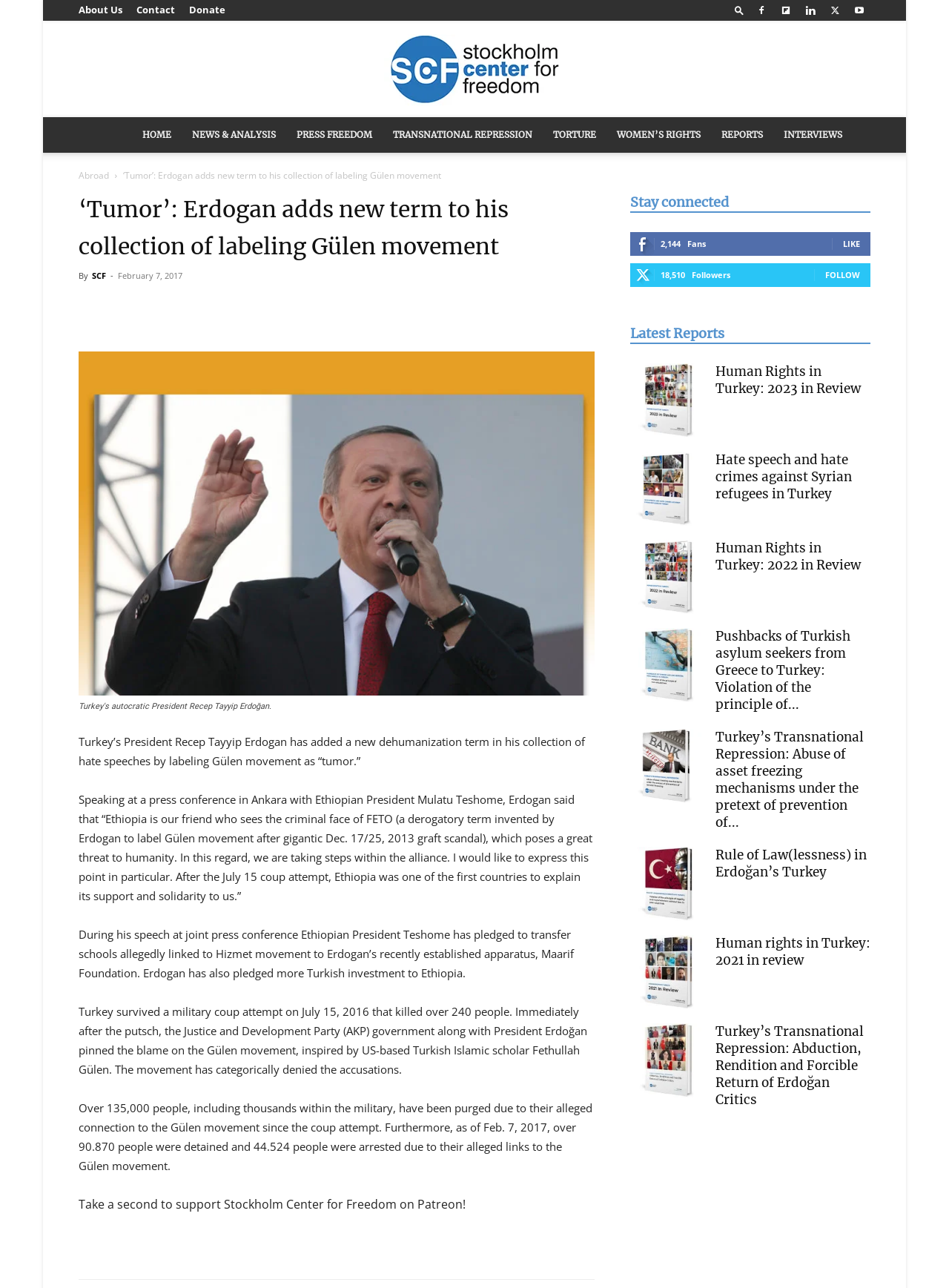What is the name of the Turkish President mentioned in the article?
Refer to the image and offer an in-depth and detailed answer to the question.

The name of the Turkish President mentioned in the article can be found in the first paragraph, where it is written 'Turkey’s President Recep Tayyip Erdogan has added a new dehumanization term in his collection of hate speeches by labeling Gülen movement as “tumor.”'.